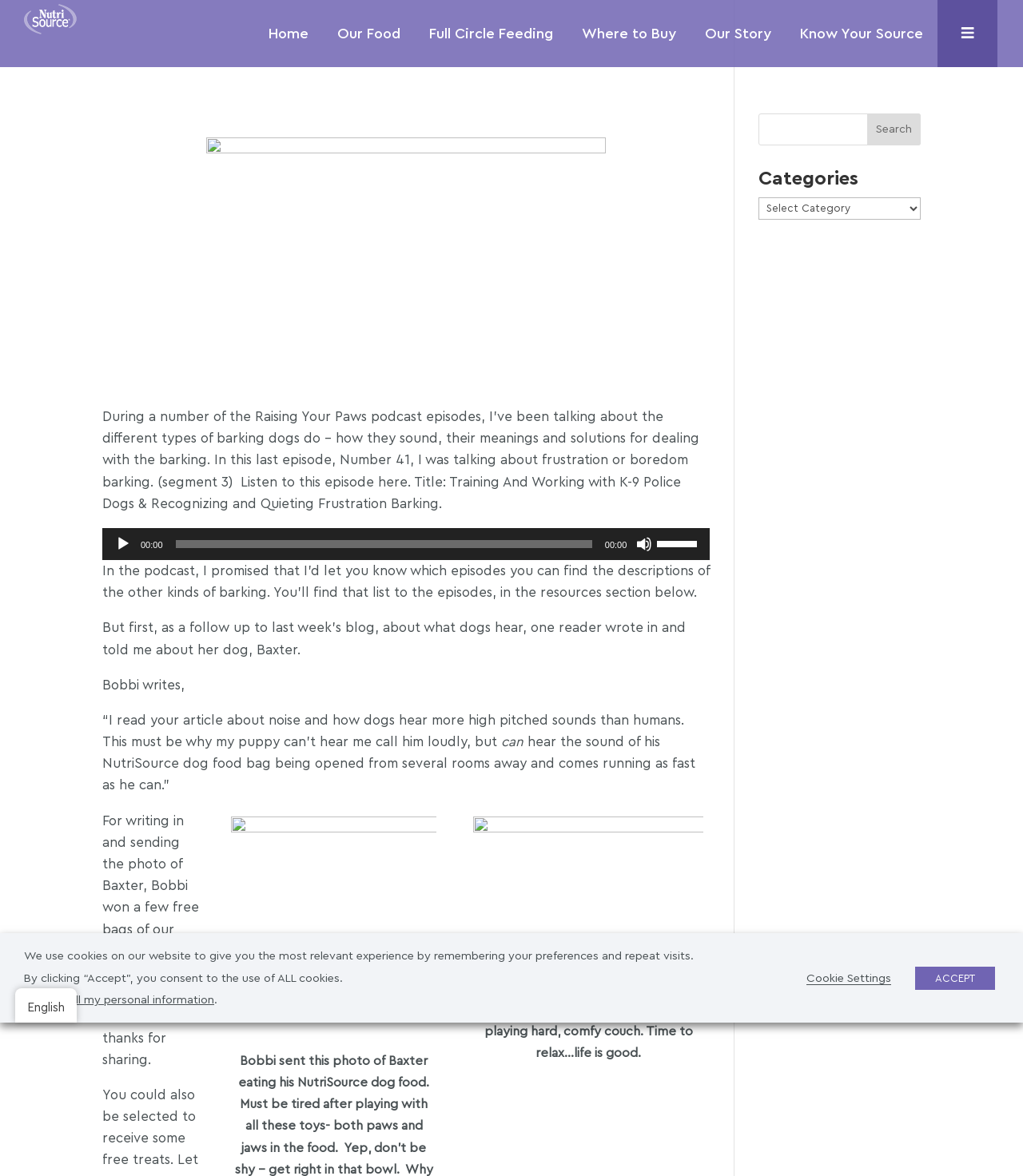Provide the bounding box coordinates for the UI element described in this sentence: "800-360-0037". The coordinates should be four float values between 0 and 1, i.e., [left, top, right, bottom].

None